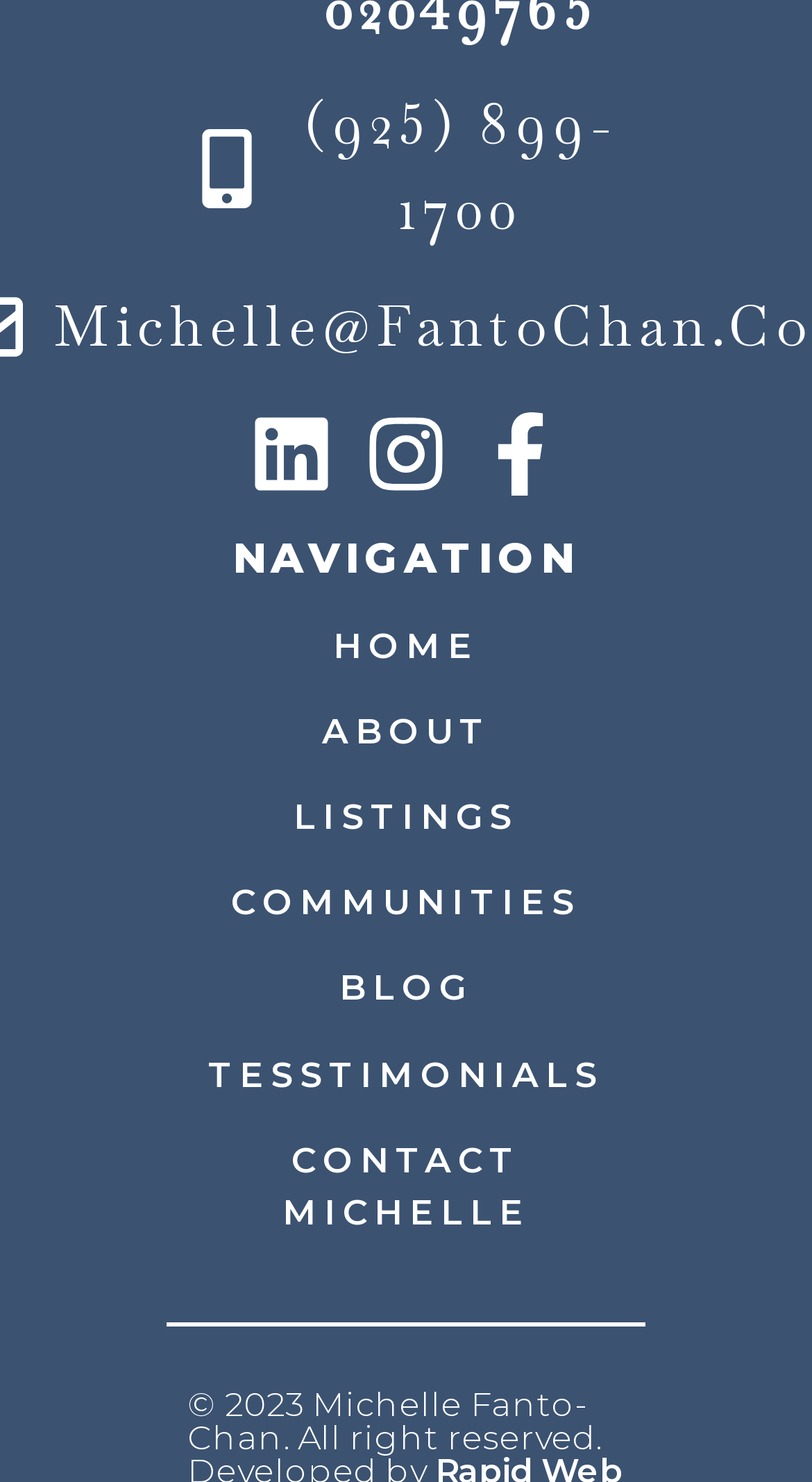Determine the bounding box coordinates of the clickable region to execute the instruction: "Read news from November 6, 2021". The coordinates should be four float numbers between 0 and 1, denoted as [left, top, right, bottom].

None